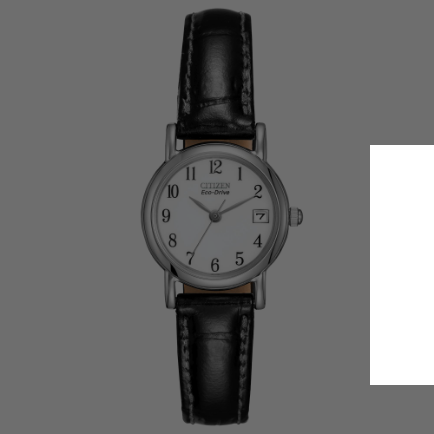Respond to the question below with a single word or phrase:
What technology does the watch use to power itself?

Eco-Drive technology